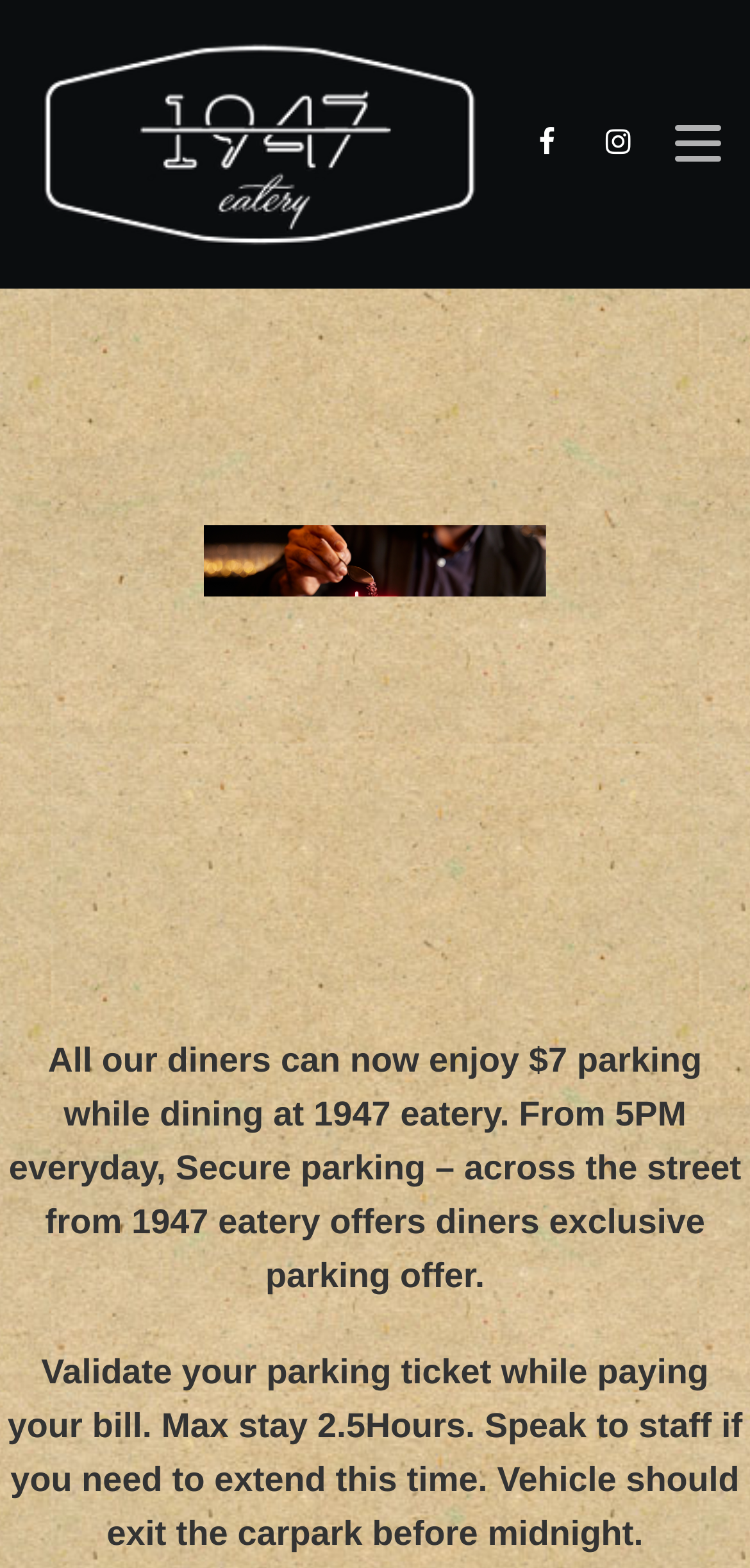What should diners do with their parking ticket?
Please describe in detail the information shown in the image to answer the question.

According to the webpage, diners need to validate their parking ticket while paying their bill, which suggests that the parking ticket needs to be presented to the staff when settling the bill.